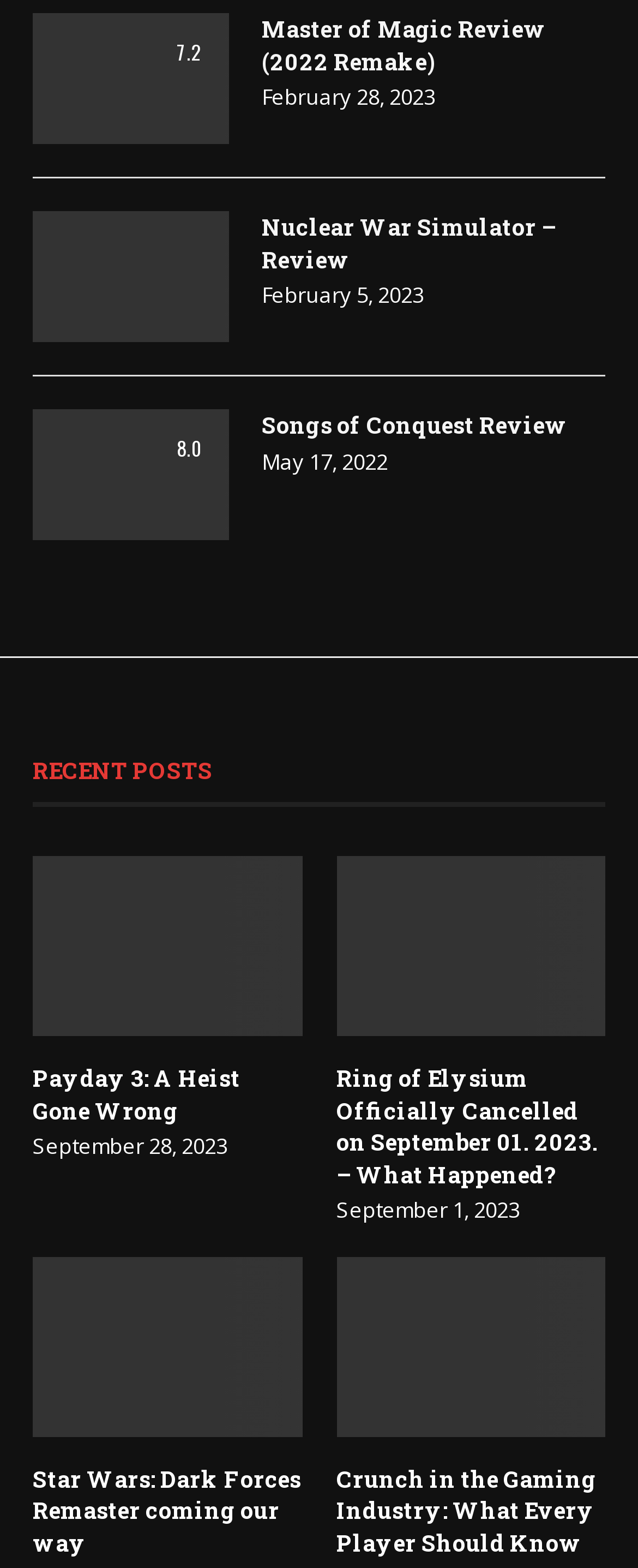Respond to the following query with just one word or a short phrase: 
When was the Ring of Elysium cancelled?

September 01, 2023